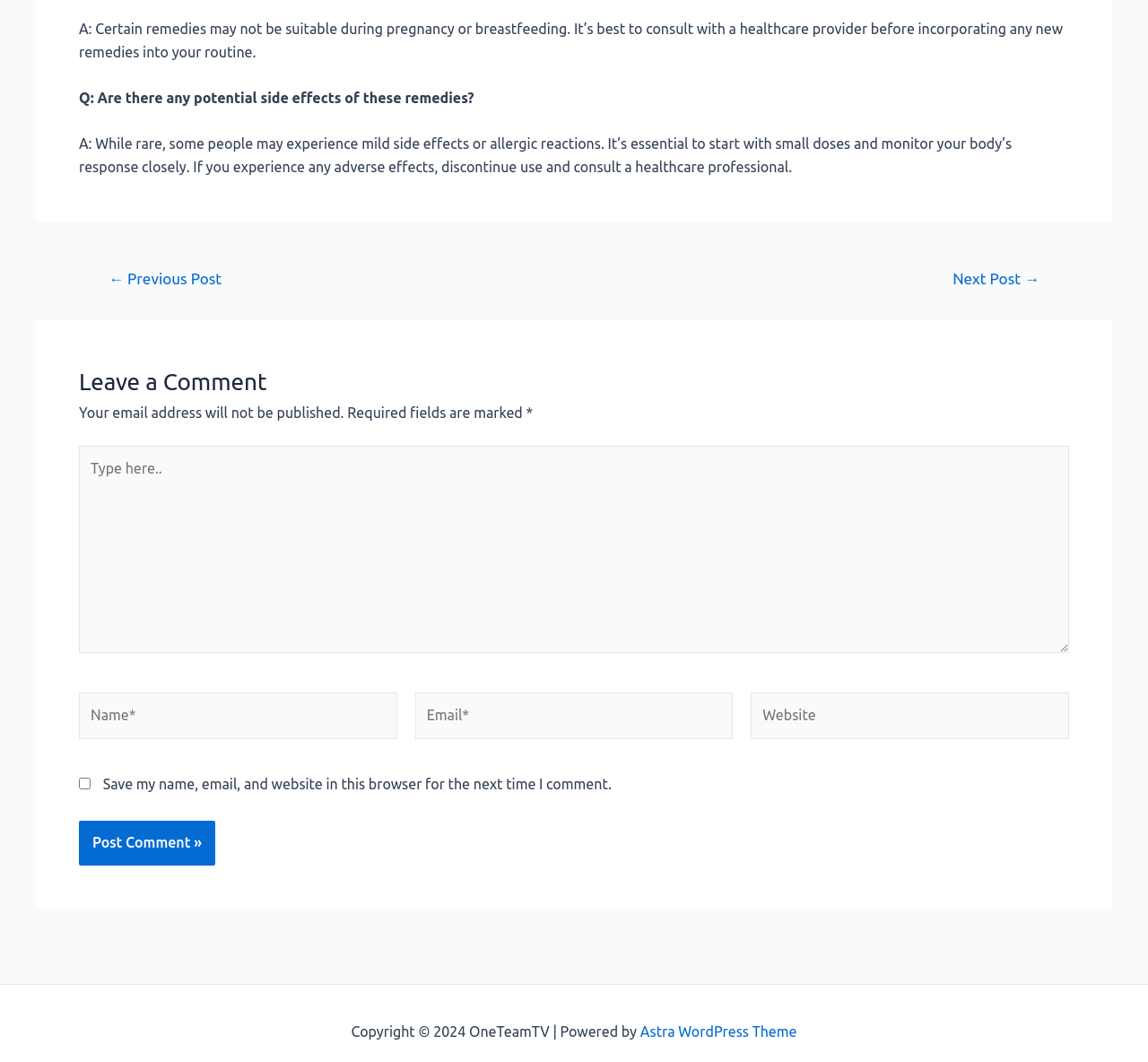Bounding box coordinates are given in the format (top-left x, top-left y, bottom-right x, bottom-right y). All values should be floating point numbers between 0 and 1. Provide the bounding box coordinate for the UI element described as: Next Post →

[0.81, 0.255, 0.926, 0.27]